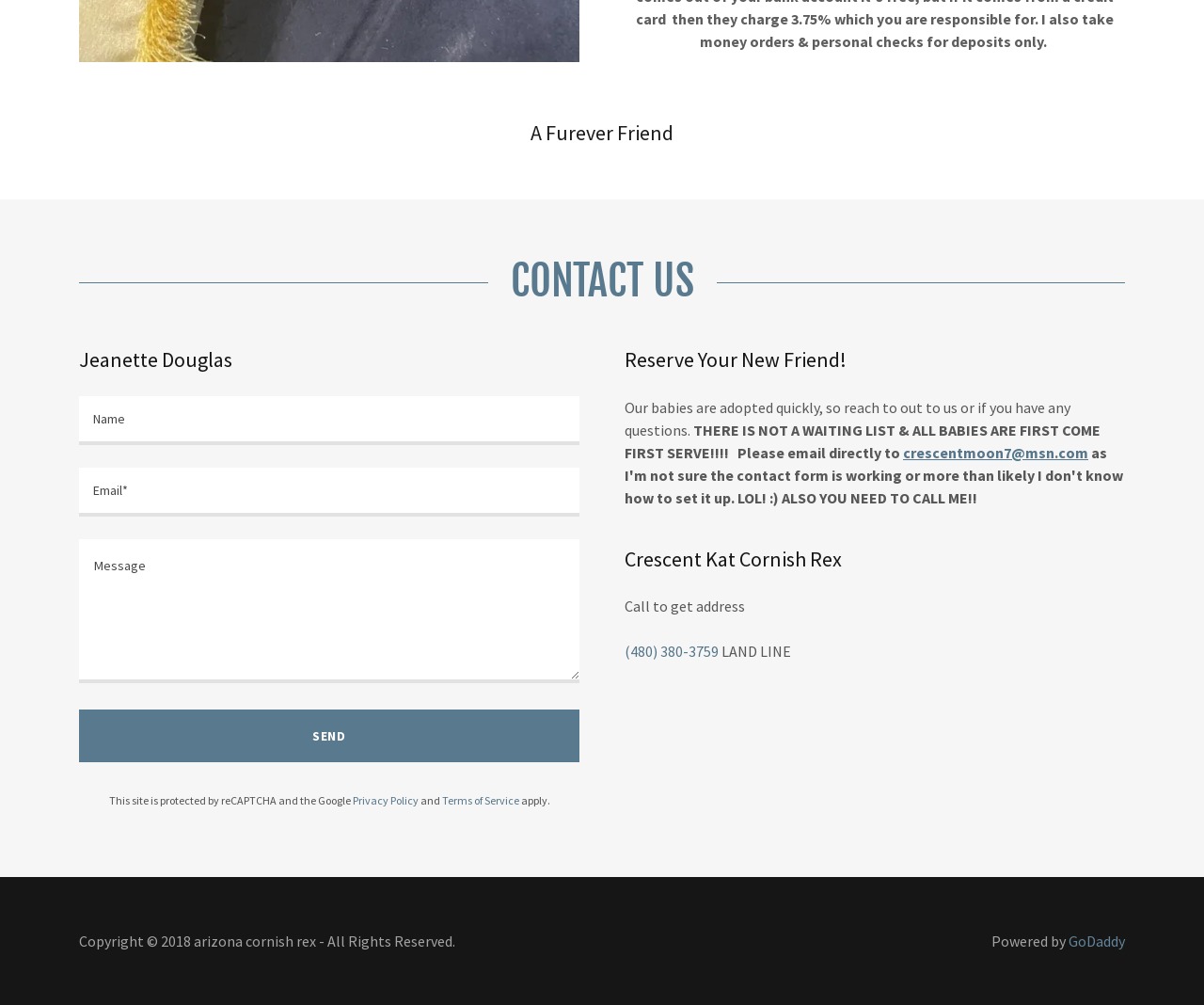Locate the bounding box coordinates of the element you need to click to accomplish the task described by this instruction: "Click SEND".

[0.066, 0.706, 0.481, 0.758]